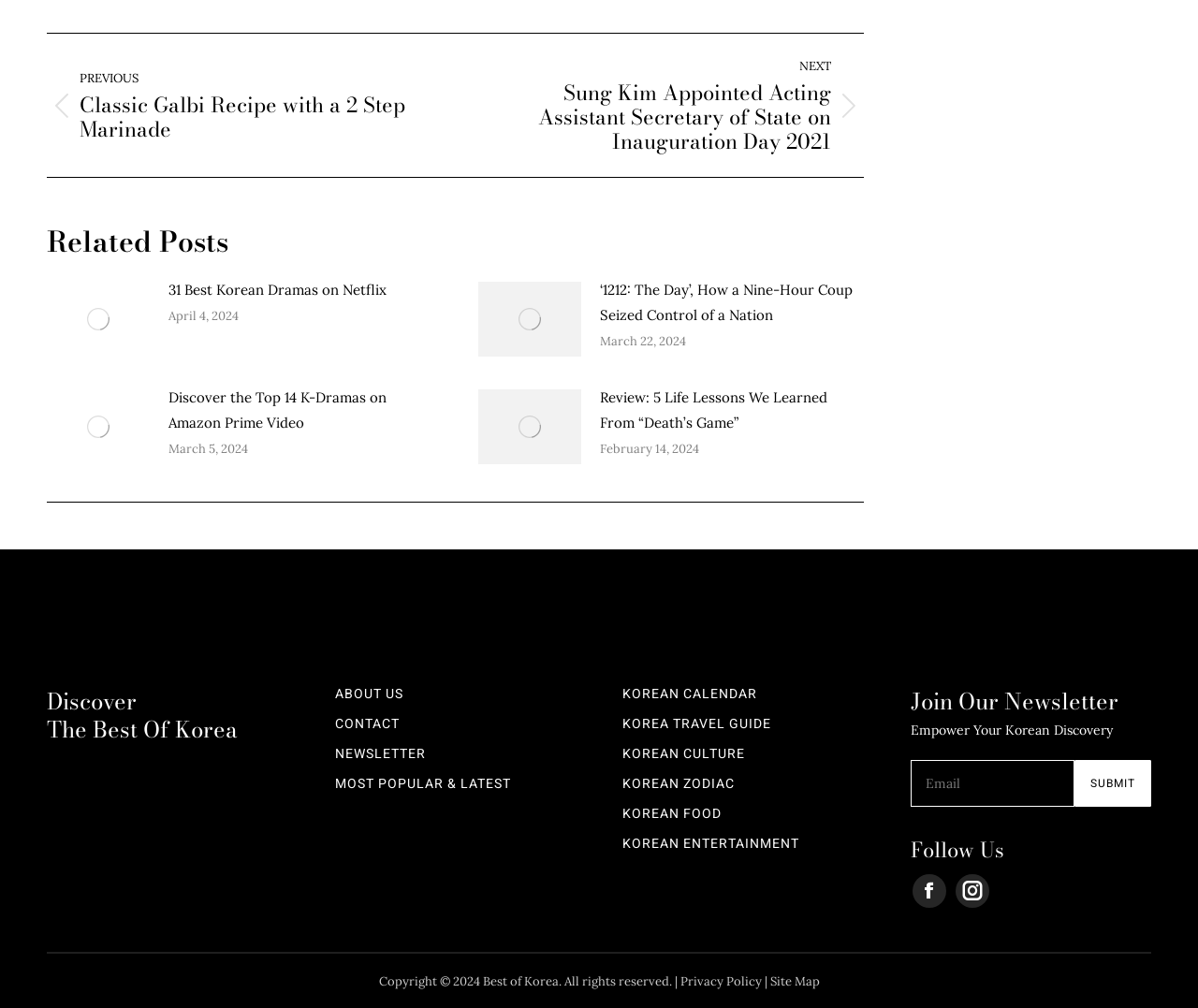Find the bounding box coordinates of the area that needs to be clicked in order to achieve the following instruction: "Follow the 'KOREAN FOOD' link". The coordinates should be specified as four float numbers between 0 and 1, i.e., [left, top, right, bottom].

[0.52, 0.801, 0.721, 0.814]